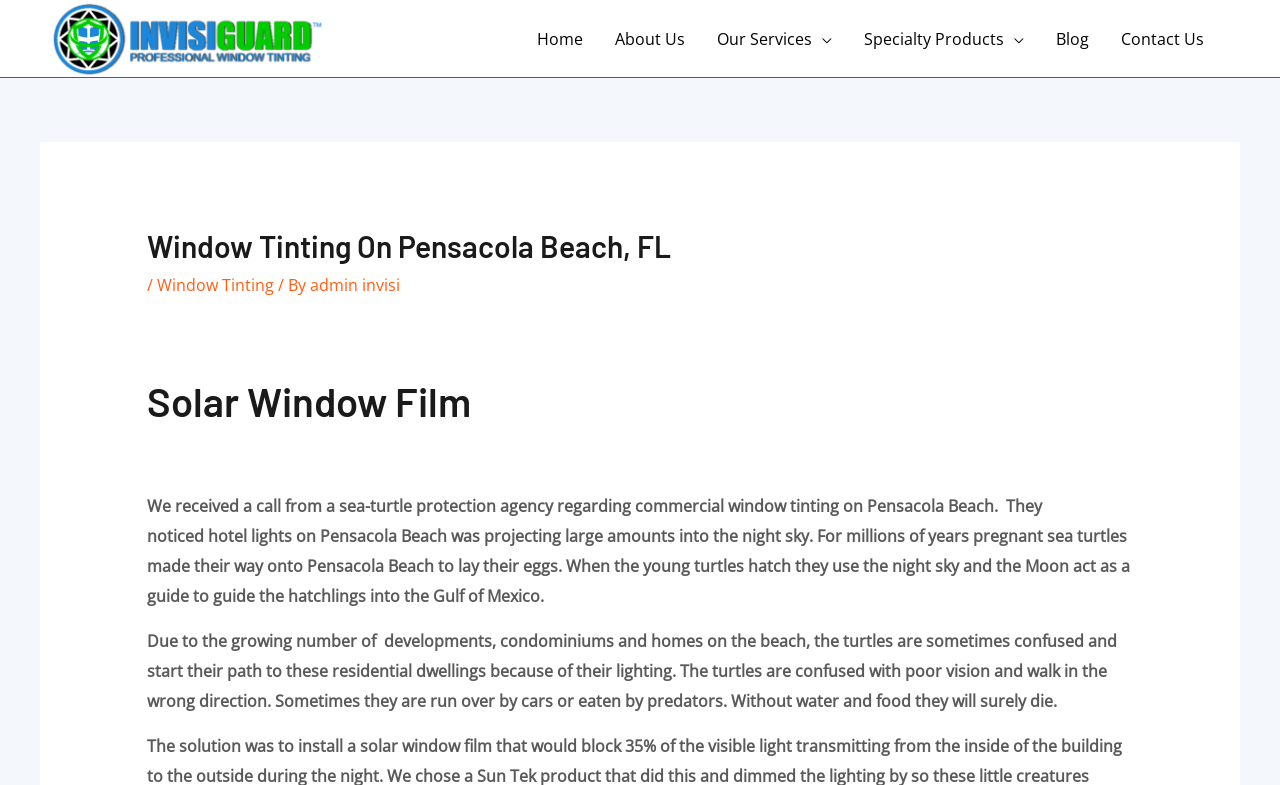Based on the image, provide a detailed and complete answer to the question: 
What is the name of the agency that contacted InvisiGuard Films?

The webpage mentions that a sea-turtle protection agency contacted InvisiGuard Films regarding commercial window tinting on Pensacola Beach.